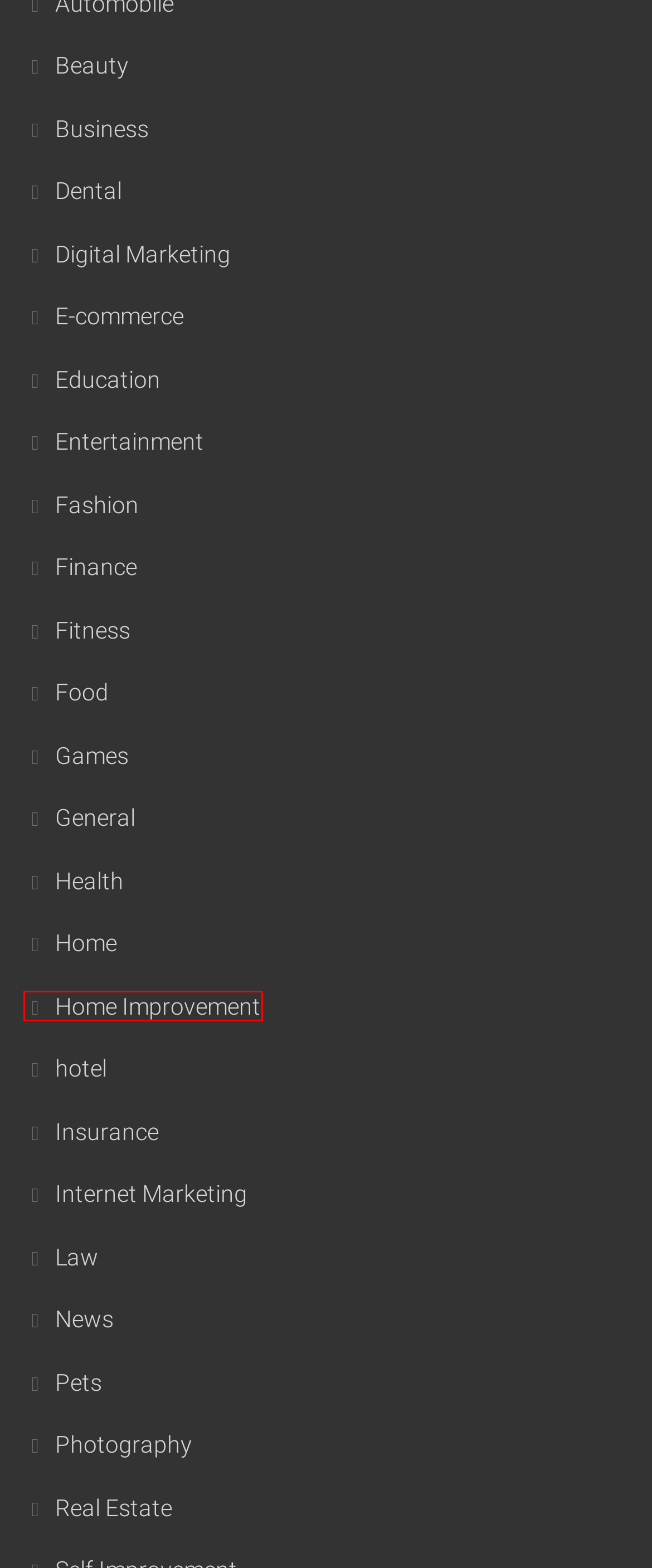Review the webpage screenshot and focus on the UI element within the red bounding box. Select the best-matching webpage description for the new webpage that follows after clicking the highlighted element. Here are the candidates:
A. Fashion – New Cms
B. Pets – New Cms
C. Home Improvement – New Cms
D. Insurance – New Cms
E. Home – New Cms
F. hotel – New Cms
G. Dental – New Cms
H. Fitness – New Cms

C